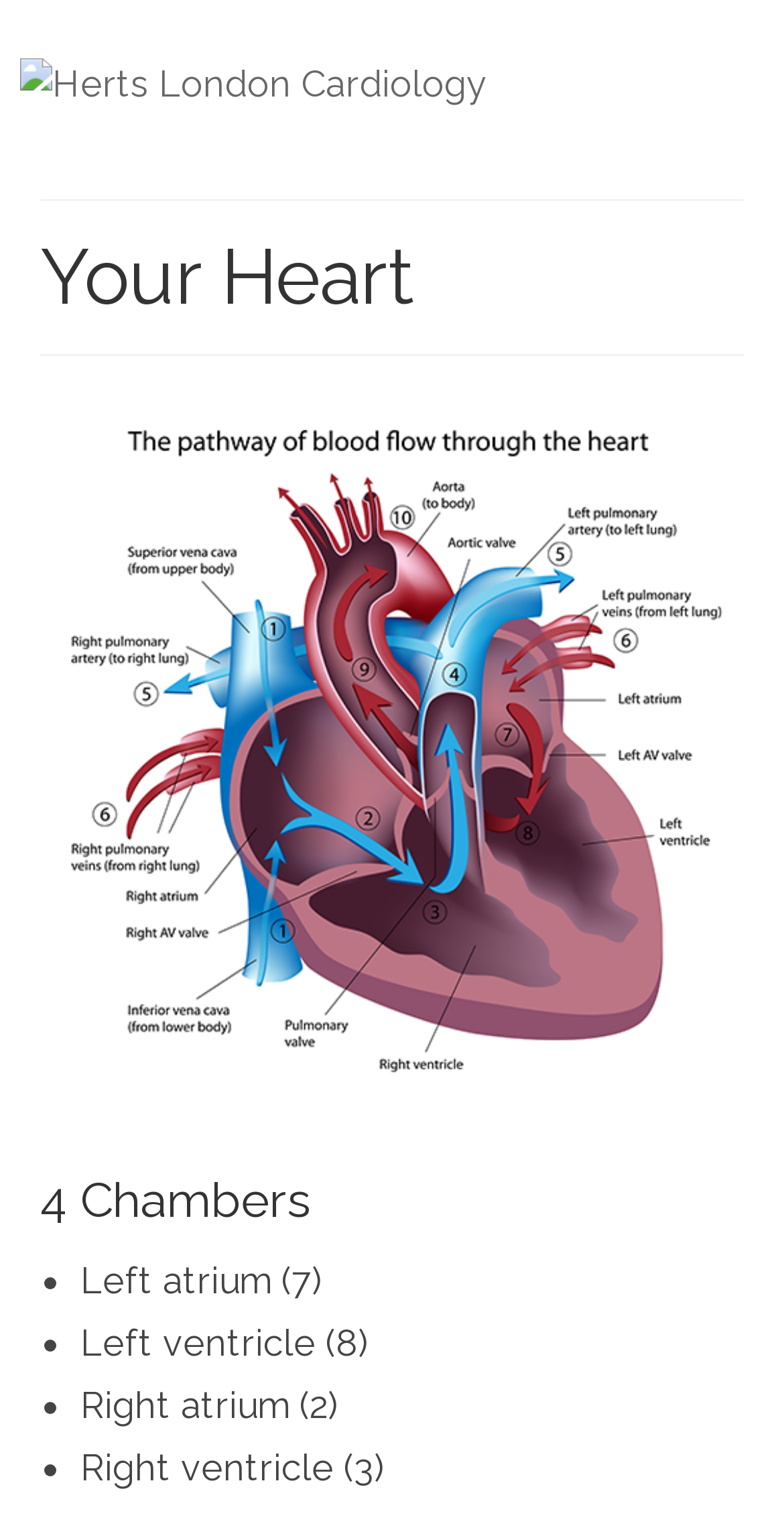How many chambers of the heart are listed?
Ensure your answer is thorough and detailed.

I counted the number of list items under the '4 Chambers' heading, which are 'Left atrium (7)', 'Left ventricle (8)', 'Right atrium (2)', and 'Right ventricle (3)'. Therefore, there are 4 chambers of the heart listed.